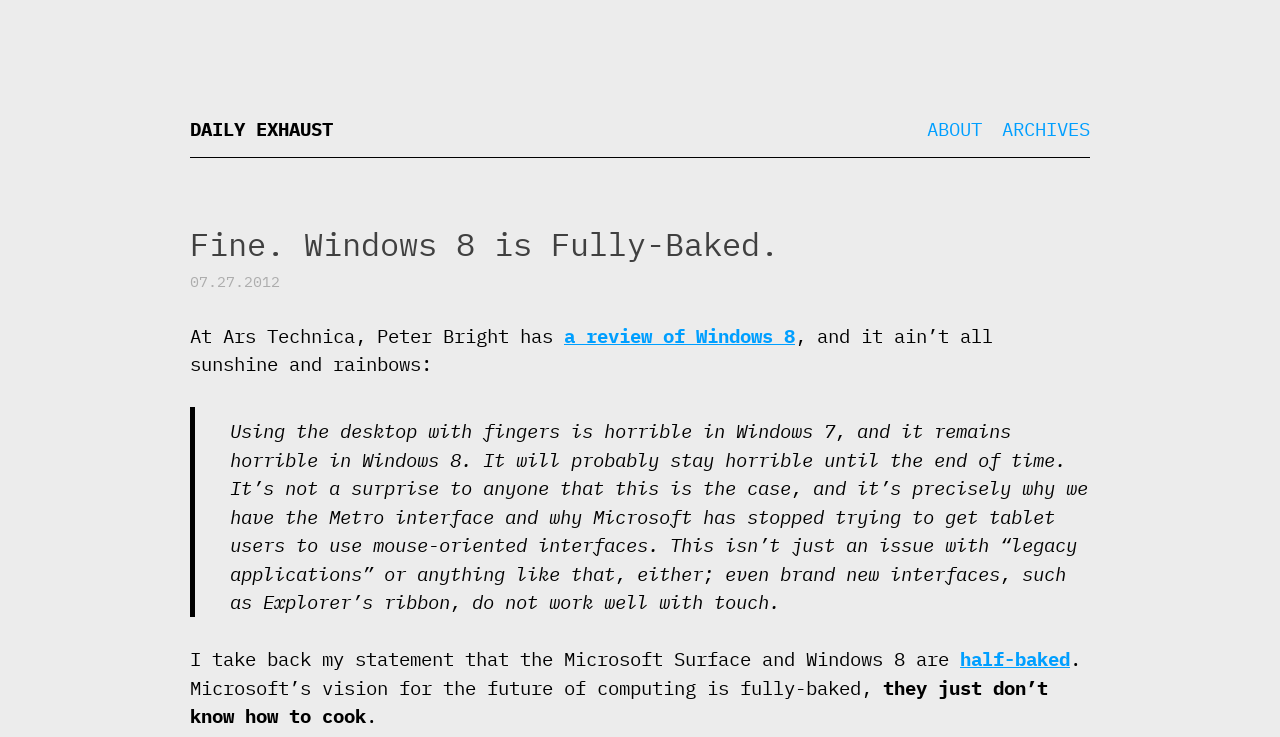Give a detailed account of the webpage's layout and content.

The webpage is a blog post titled "Daily Exhaust" with a subtitle "Fine. Windows 8 is Fully-Baked." At the top, there is a large heading "DAILY EXHAUST" which is also a link. To the right of this heading, there are two more links, "ABOUT" and "ARCHIVES".

Below the title, there is a smaller heading "Fine. Windows 8 is Fully-Baked." followed by a date "07.27.2012". The main content of the blog post starts with a sentence "At Ars Technica, Peter Bright has" which is followed by a link "a review of Windows 8". The text continues with a quote from the review, which is a block of text that spans almost the entire width of the page. The quote discusses the difficulties of using the desktop with fingers in Windows 7 and 8.

Below the quote, there are a few more sentences of text, including a link "half-baked" and a humorous conclusion about Microsoft's vision for the future of computing. The text is arranged in a single column, with no images or other multimedia elements.